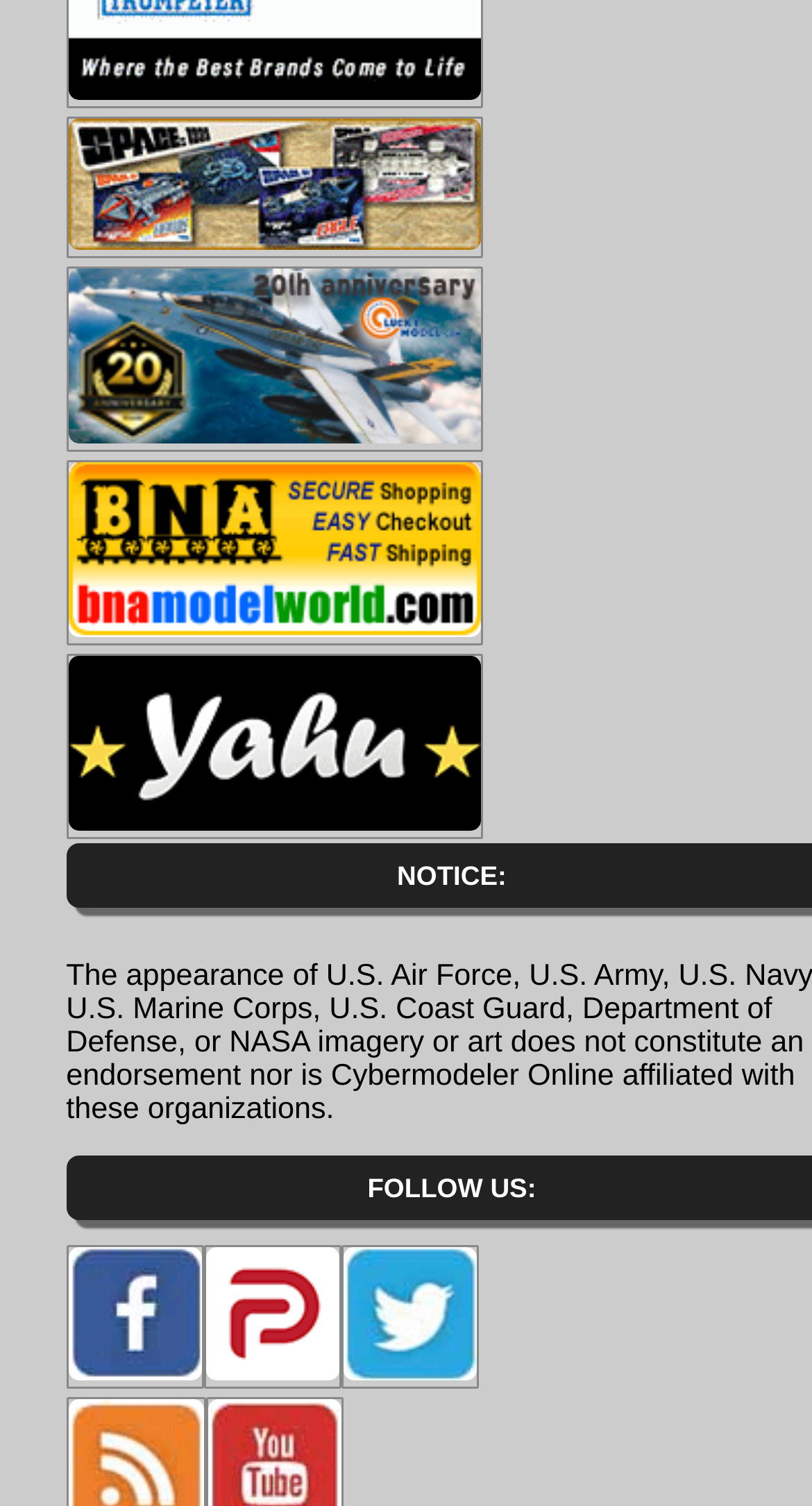Determine the bounding box for the UI element that matches this description: "alt="Facebook"".

[0.081, 0.827, 0.251, 0.922]